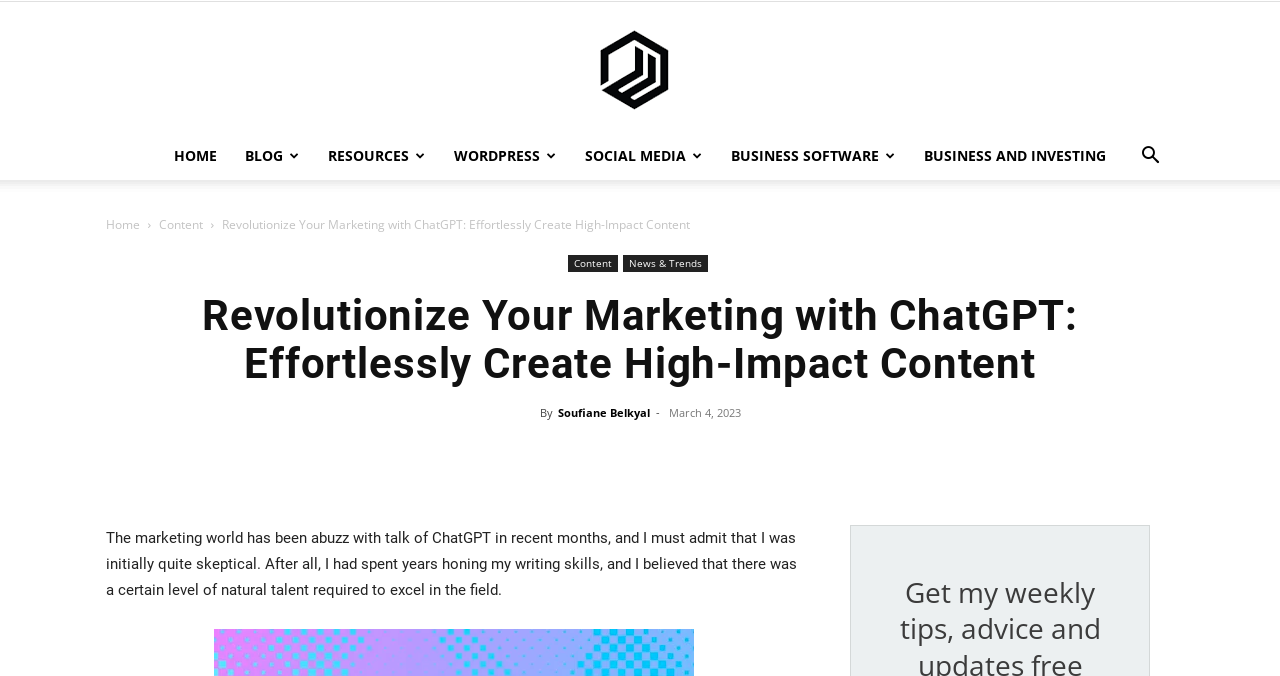Using the information from the screenshot, answer the following question thoroughly:
What is the purpose of the button with the '' icon?

Based on the button's icon and its position in the navigation menu, it is likely that the button is used for searching the website or its content.